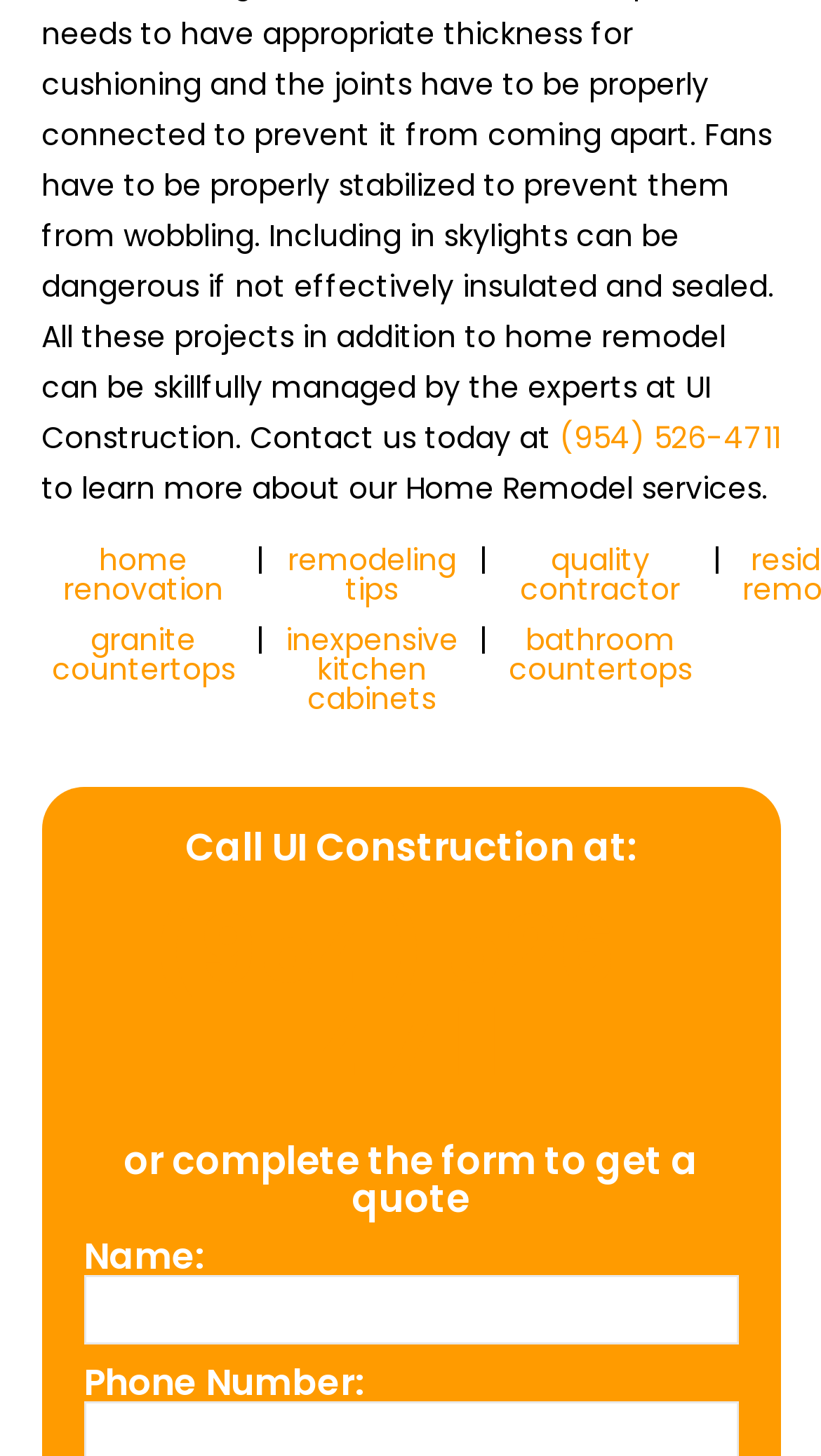Extract the bounding box coordinates for the described element: "name="your-name"". The coordinates should be represented as four float numbers between 0 and 1: [left, top, right, bottom].

[0.101, 0.876, 0.899, 0.923]